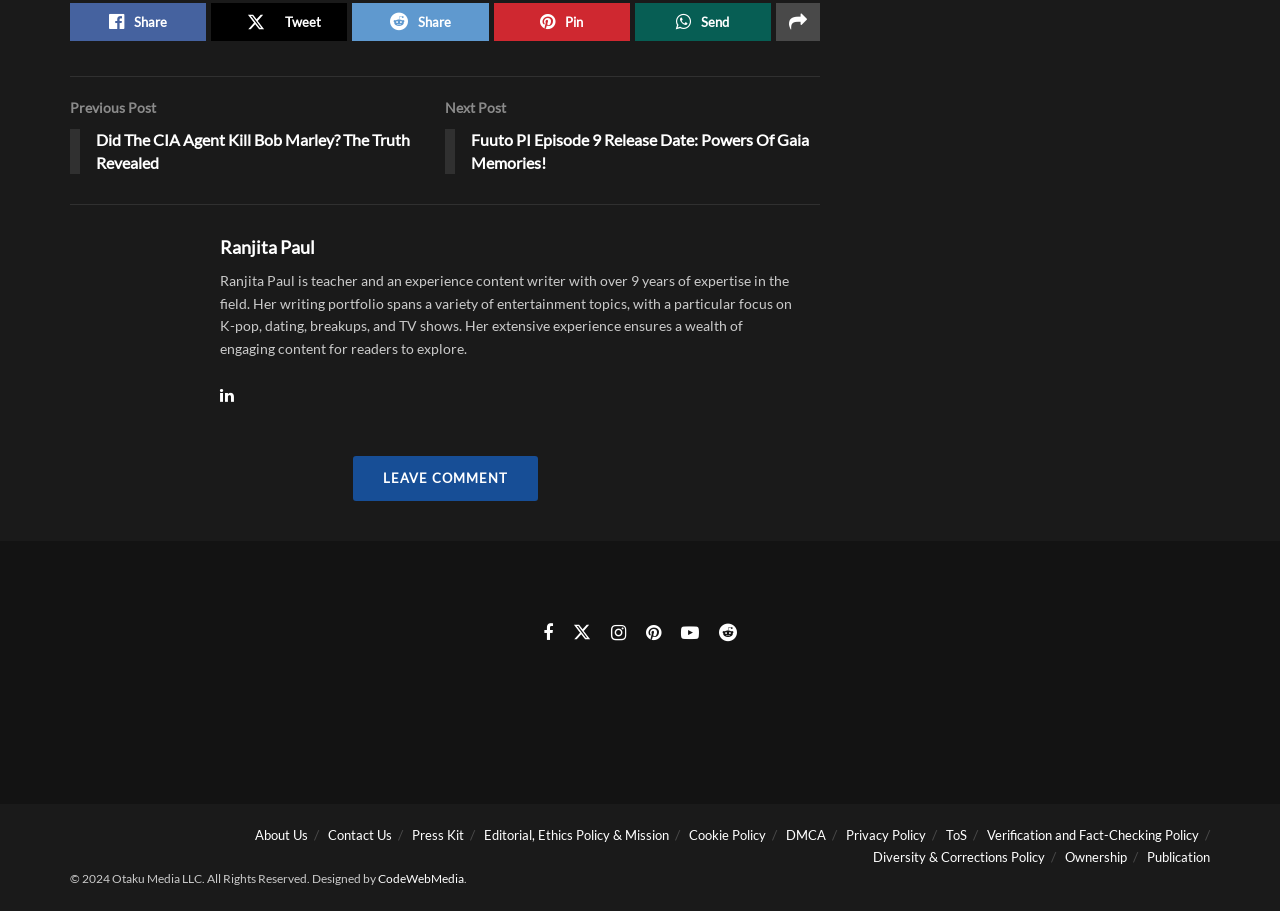What is the author's name of the current article? Using the information from the screenshot, answer with a single word or phrase.

Ranjita Paul